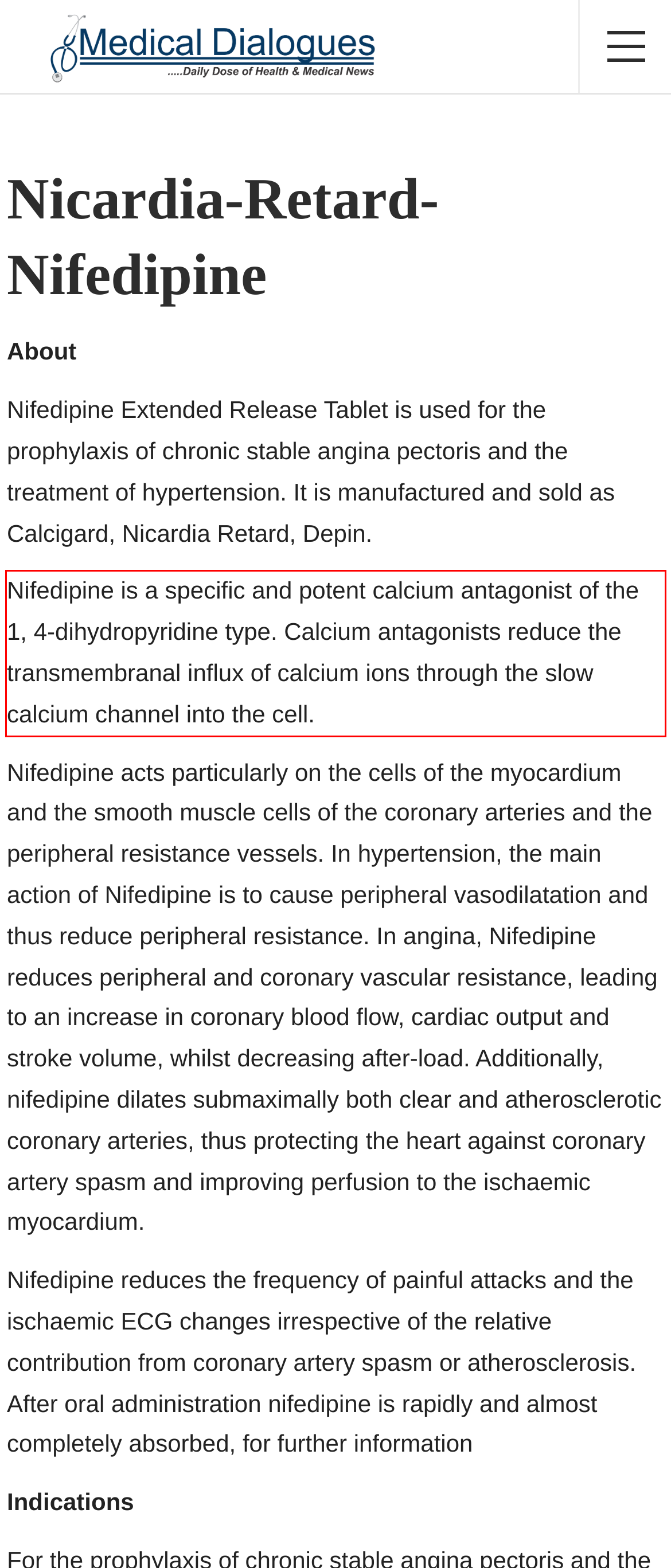Given a screenshot of a webpage containing a red bounding box, perform OCR on the text within this red bounding box and provide the text content.

Nifedipine is a specific and potent calcium antagonist of the 1, 4-dihydropyridine type. Calcium antagonists reduce the transmembranal influx of calcium ions through the slow calcium channel into the cell.